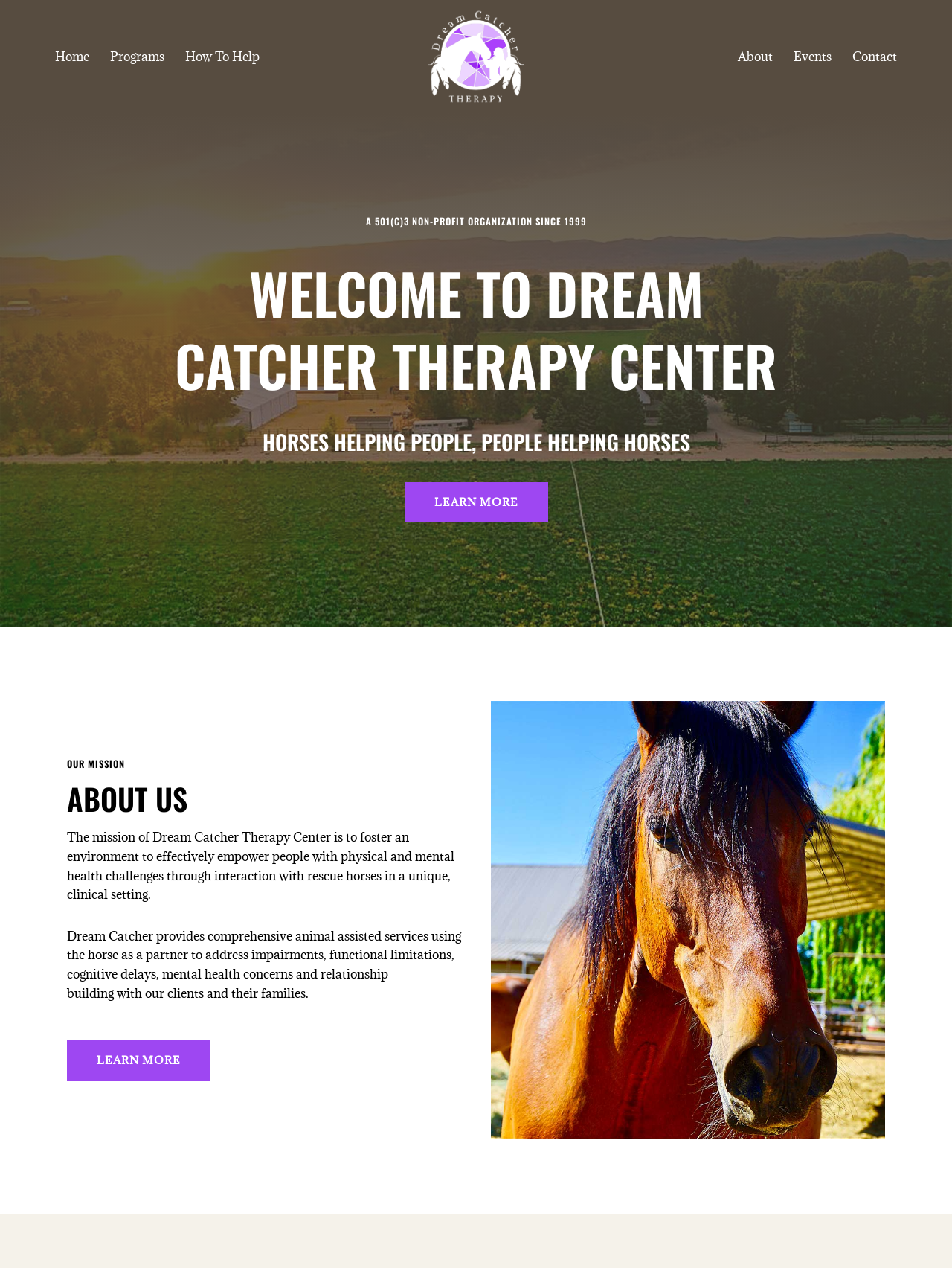Can you find the bounding box coordinates for the element that needs to be clicked to execute this instruction: "learn more about the organization"? The coordinates should be given as four float numbers between 0 and 1, i.e., [left, top, right, bottom].

[0.425, 0.38, 0.575, 0.412]